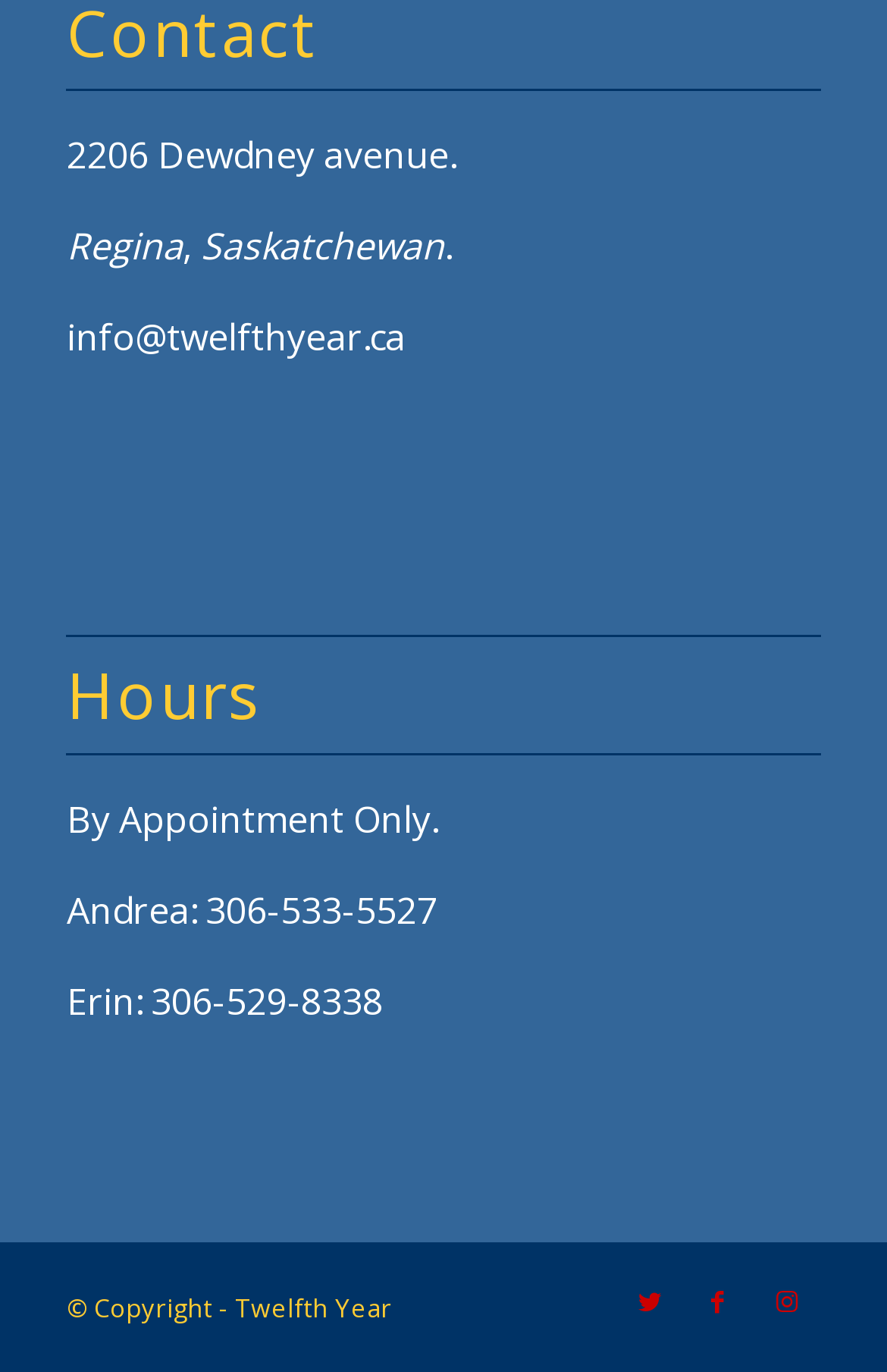How many social media links are available?
From the screenshot, supply a one-word or short-phrase answer.

3